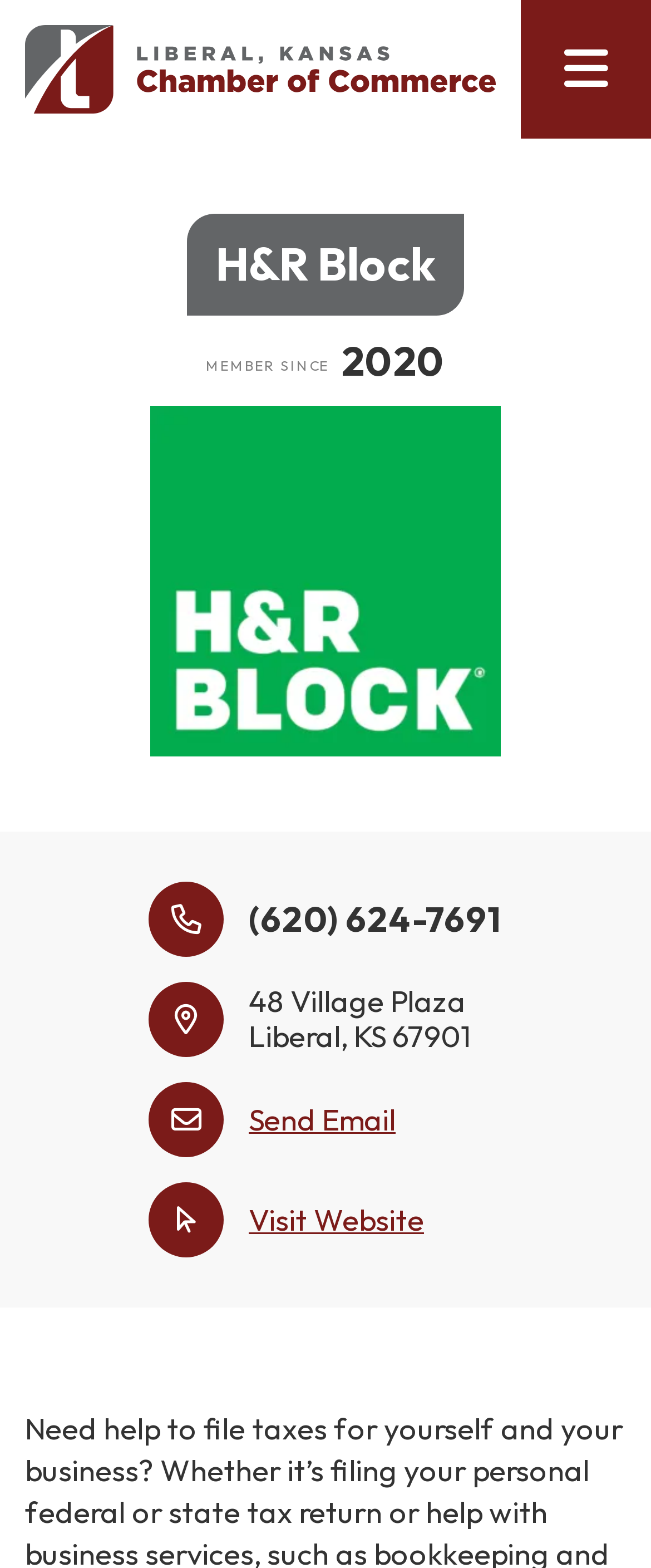What is the phone number of H&R Block?
Use the image to answer the question with a single word or phrase.

(620) 624-7691